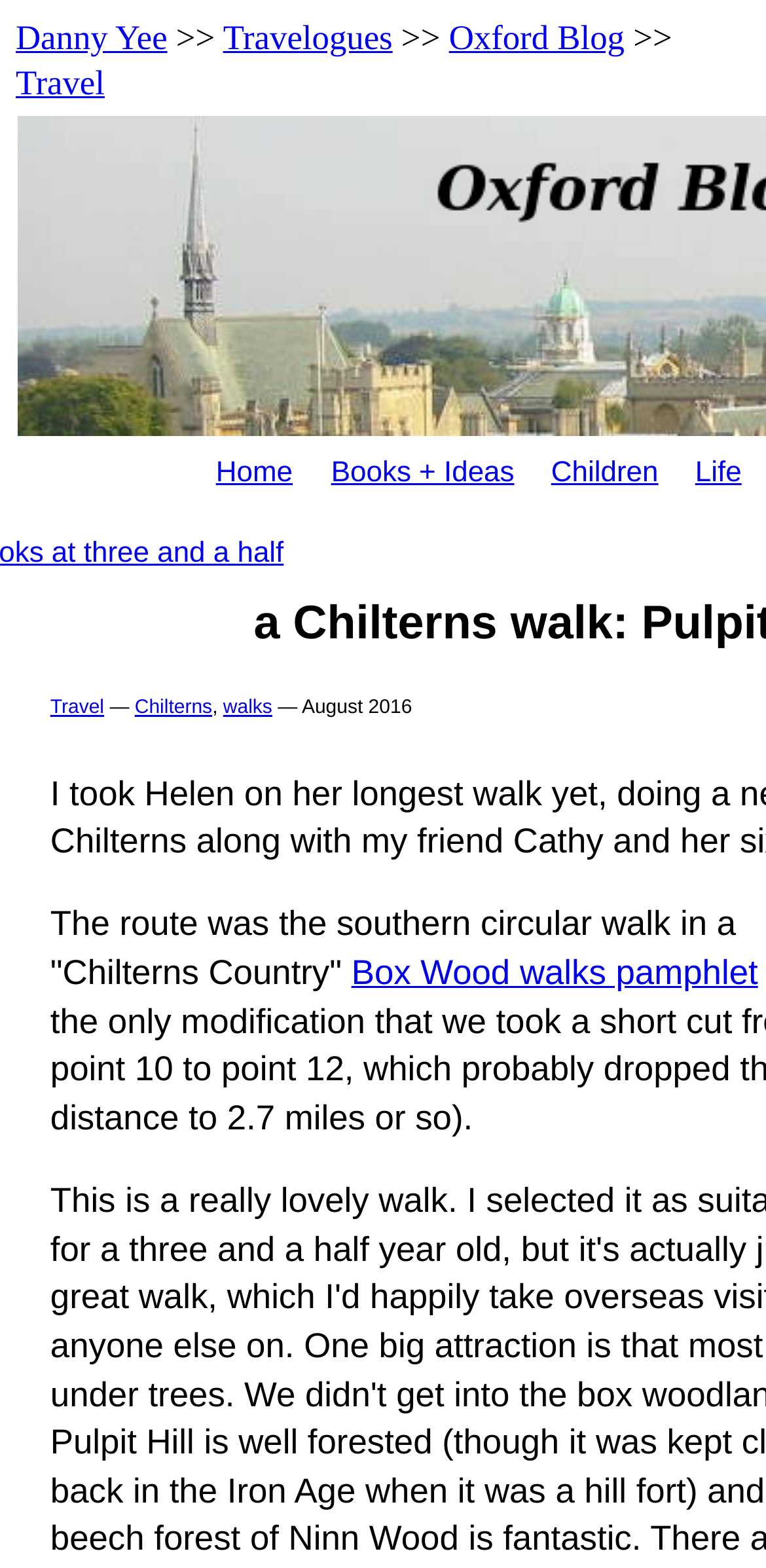Identify the bounding box of the HTML element described as: "Box Wood walks pamphlet".

[0.459, 0.608, 0.989, 0.633]